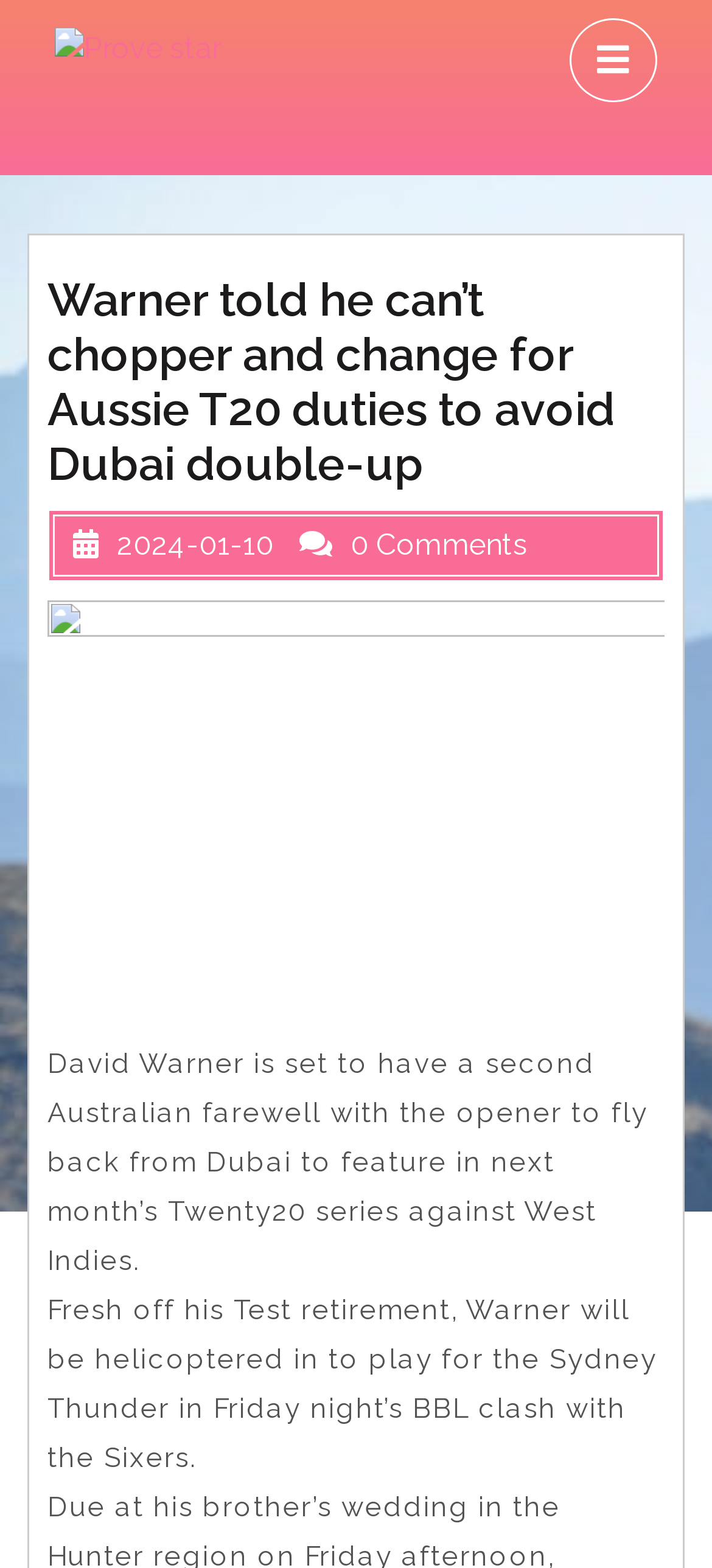Convey a detailed summary of the webpage, mentioning all key elements.

The webpage appears to be a news article about David Warner, an Australian cricketer. At the top-left corner, there is a link and an image, both labeled "Prove star". 

On the top-right corner, there is a tab with an icon and the text "Open Menu". When opened, it reveals a section with a heading that summarizes the article: "Warner told he can’t chopper and change for Aussie T20 duties to avoid Dubai double-up". Below the heading, there are two lines of text: the date "2024-01-10" and "0 Comments". 

The main content of the article is divided into two paragraphs. The first paragraph explains that David Warner will fly back from Dubai to play in the Twenty20 series against West Indies. The second paragraph mentions that Warner will play for the Sydney Thunder in a BBL clash with the Sixers after his Test retirement.